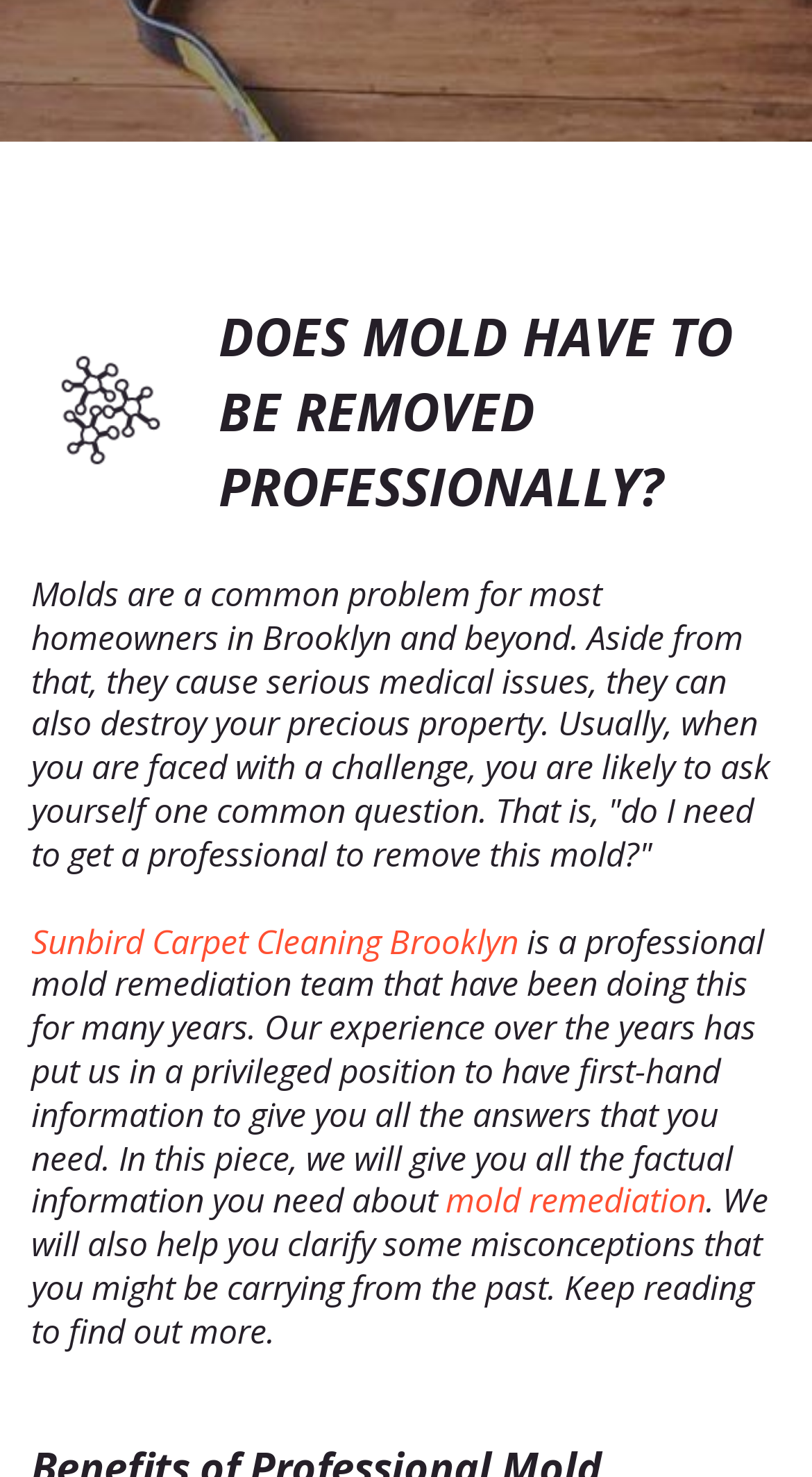Find the bounding box coordinates for the UI element that matches this description: "mold remediation".

[0.549, 0.797, 0.869, 0.828]